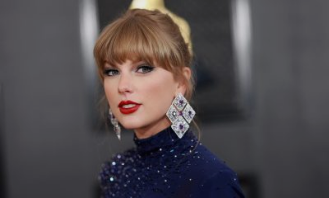What feature of the woman's face is accentuated by her makeup?
Answer the question with as much detail as possible.

The caption states that the woman wears bold makeup that accentuates her eyes and lips, suggesting that her facial features are highlighted by her cosmetic choices.